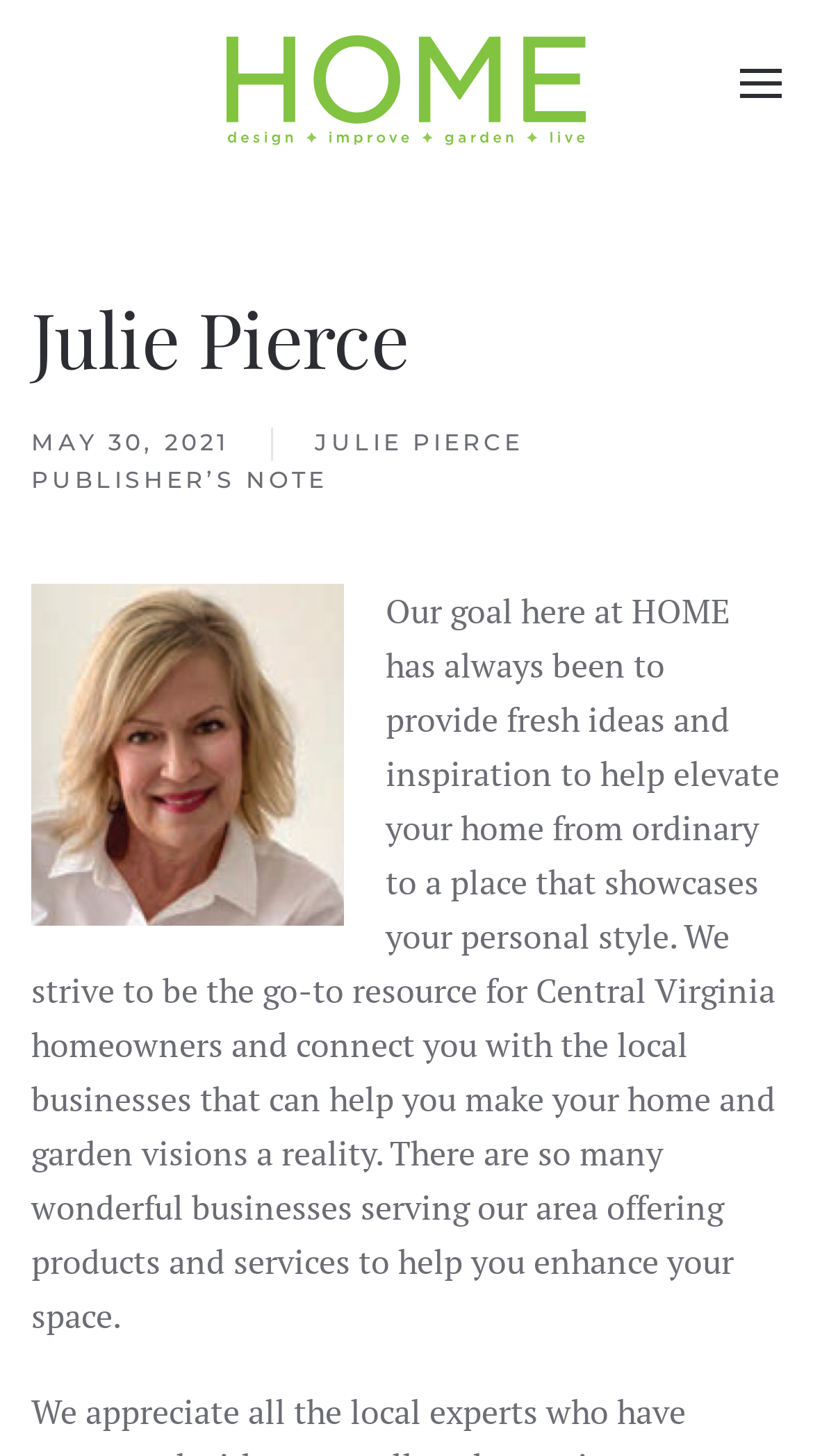Provide an in-depth caption for the elements present on the webpage.

The webpage appears to be the homepage of a magazine called "Central Virginia HOME Magazine" by Julie Pierce. At the top-left corner, there is a link to "Skip to main content". On the top-right corner, there is a button to "Open menu", accompanied by a small image. Below the button, the magazine's title "Julie Pierce" is displayed prominently in a heading.

To the right of the title, there is a time element showing the date "MAY 30, 2021". Below the title, there are two links: "JULIE PIERCE" and "PUBLISHER’S NOTE". The main content of the page is a paragraph of text that describes the magazine's goal, which is to provide fresh ideas and inspiration to help elevate one's home and connect readers with local businesses that can help make their home and garden visions a reality. This text takes up most of the page's content area.